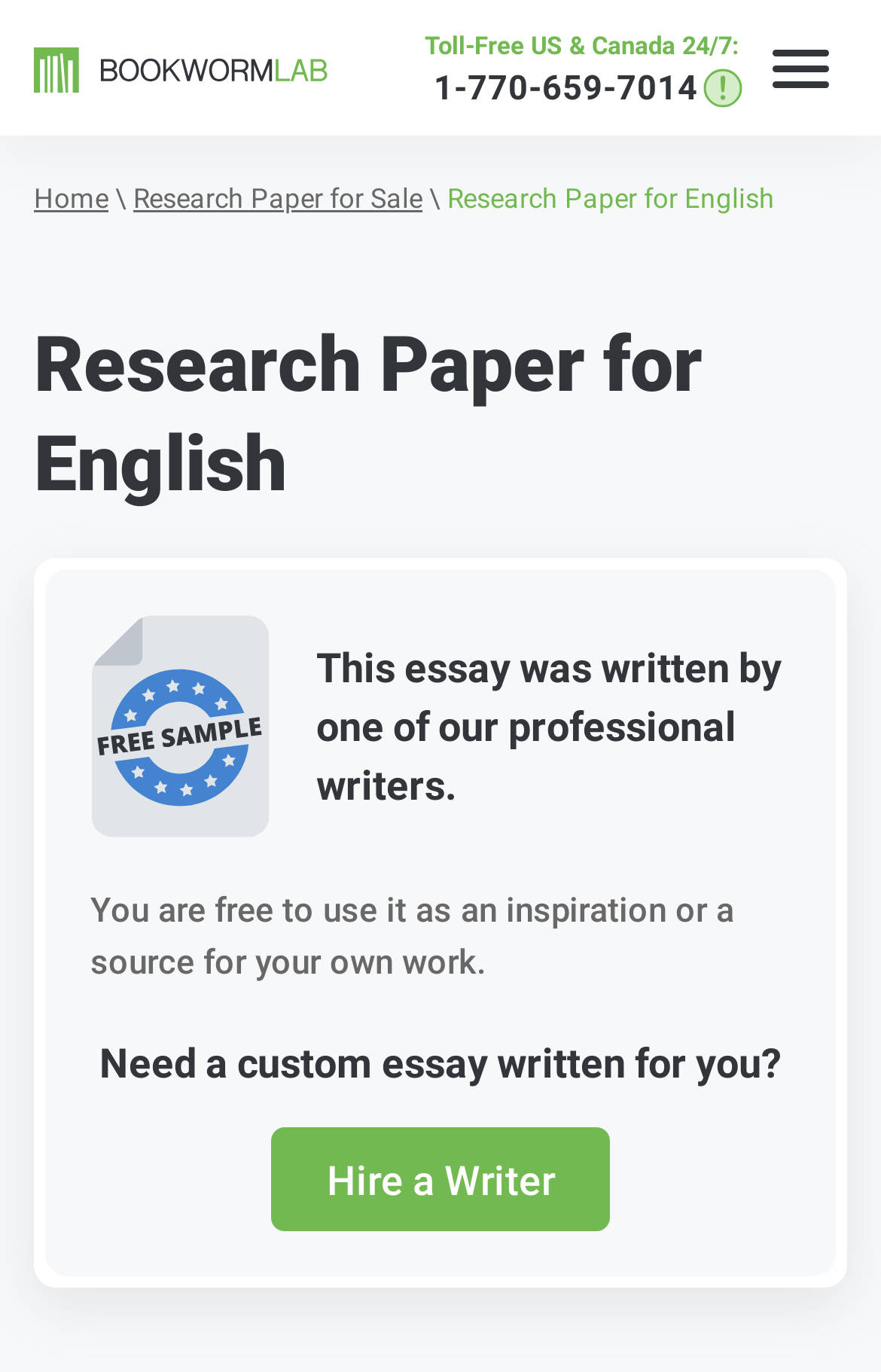What is the warning symbol next to the phone number?
Observe the image and answer the question with a one-word or short phrase response.

An image